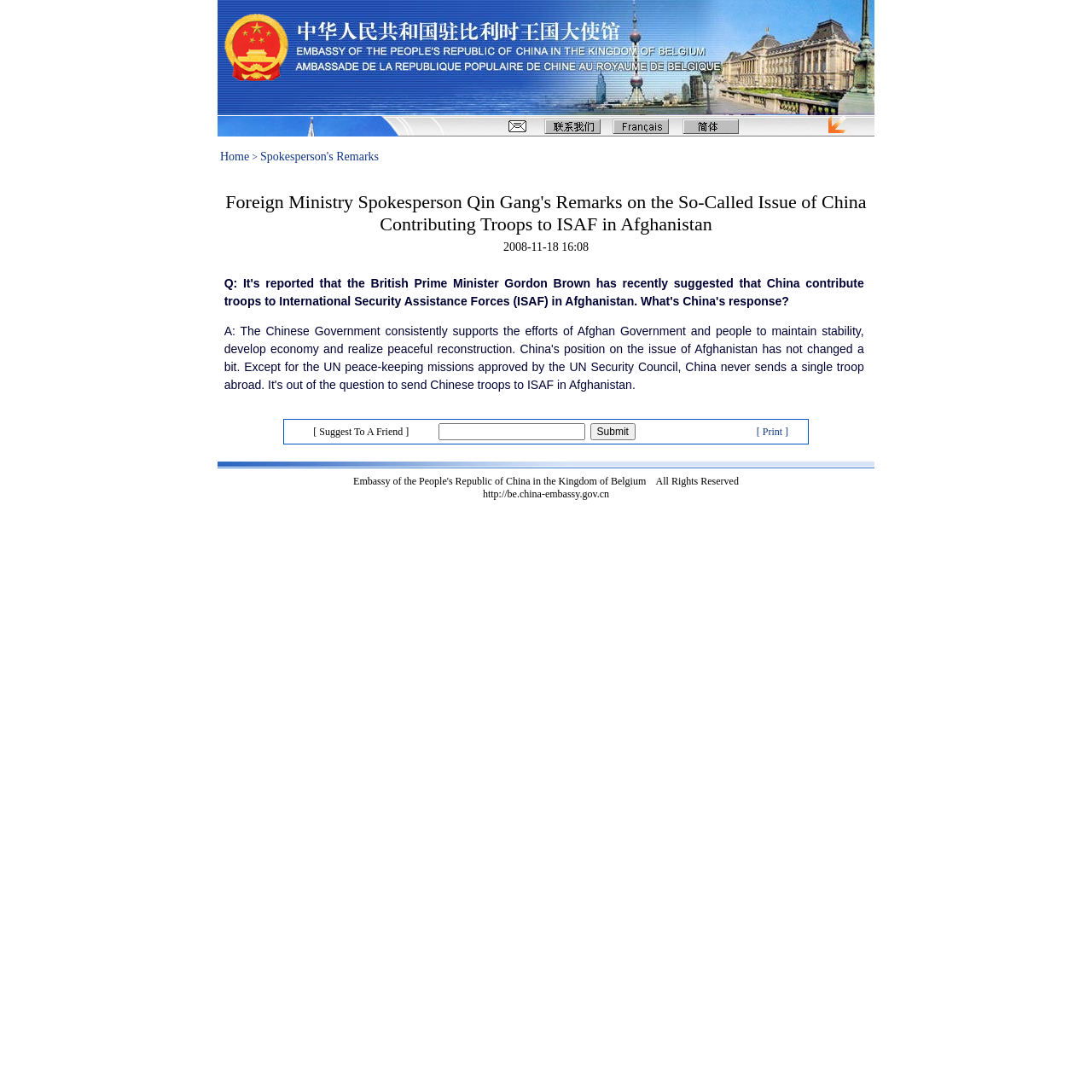What is the name of the embassy mentioned at the bottom of the webpage?
Please answer the question with as much detail as possible using the screenshot.

The embassy mentioned at the bottom of the webpage is the Embassy of the People's Republic of China in the Kingdom of Belgium, which is likely the source of the webpage content.